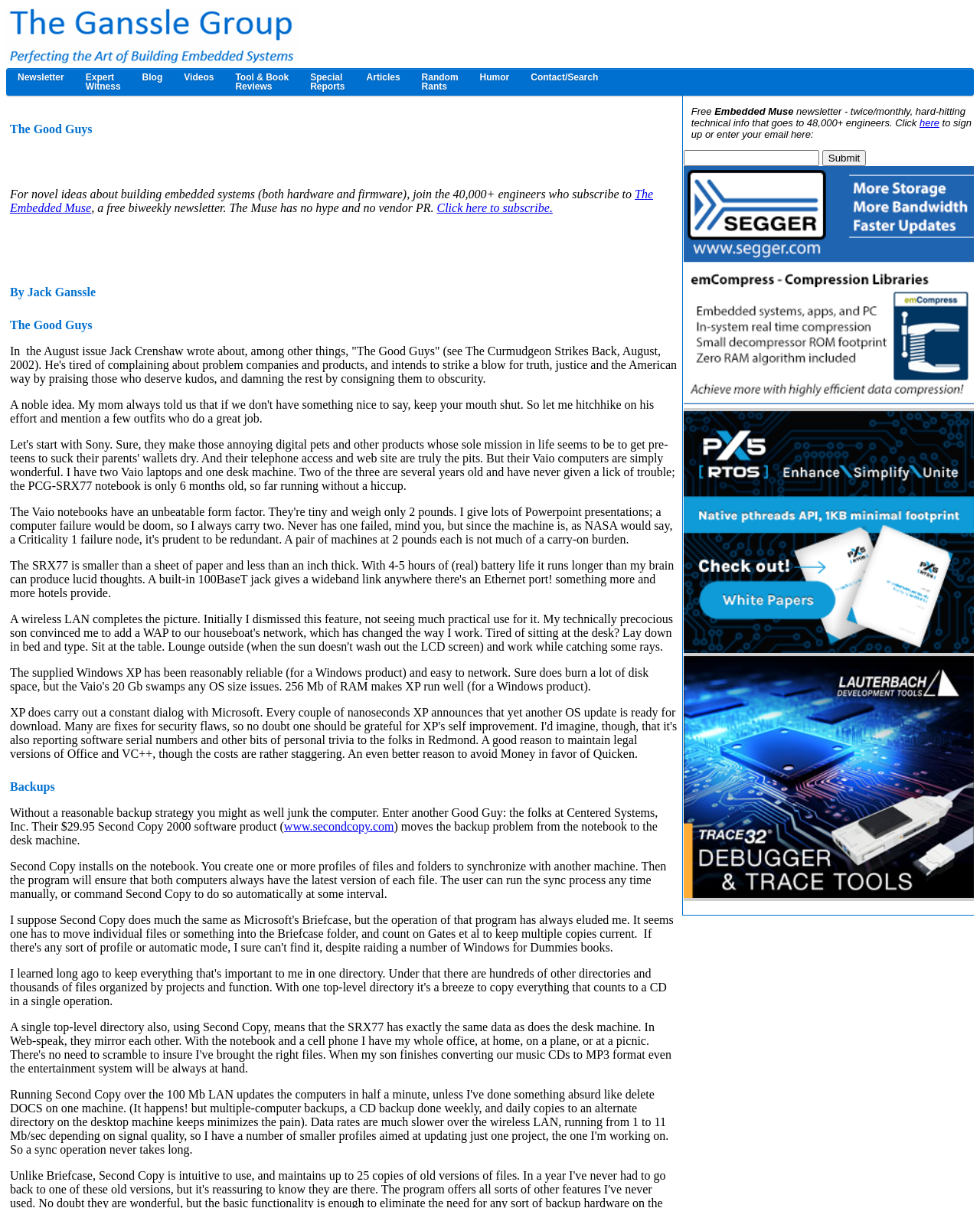Please provide a brief answer to the following inquiry using a single word or phrase:
What is the purpose of Second Copy 2000 software?

Backup